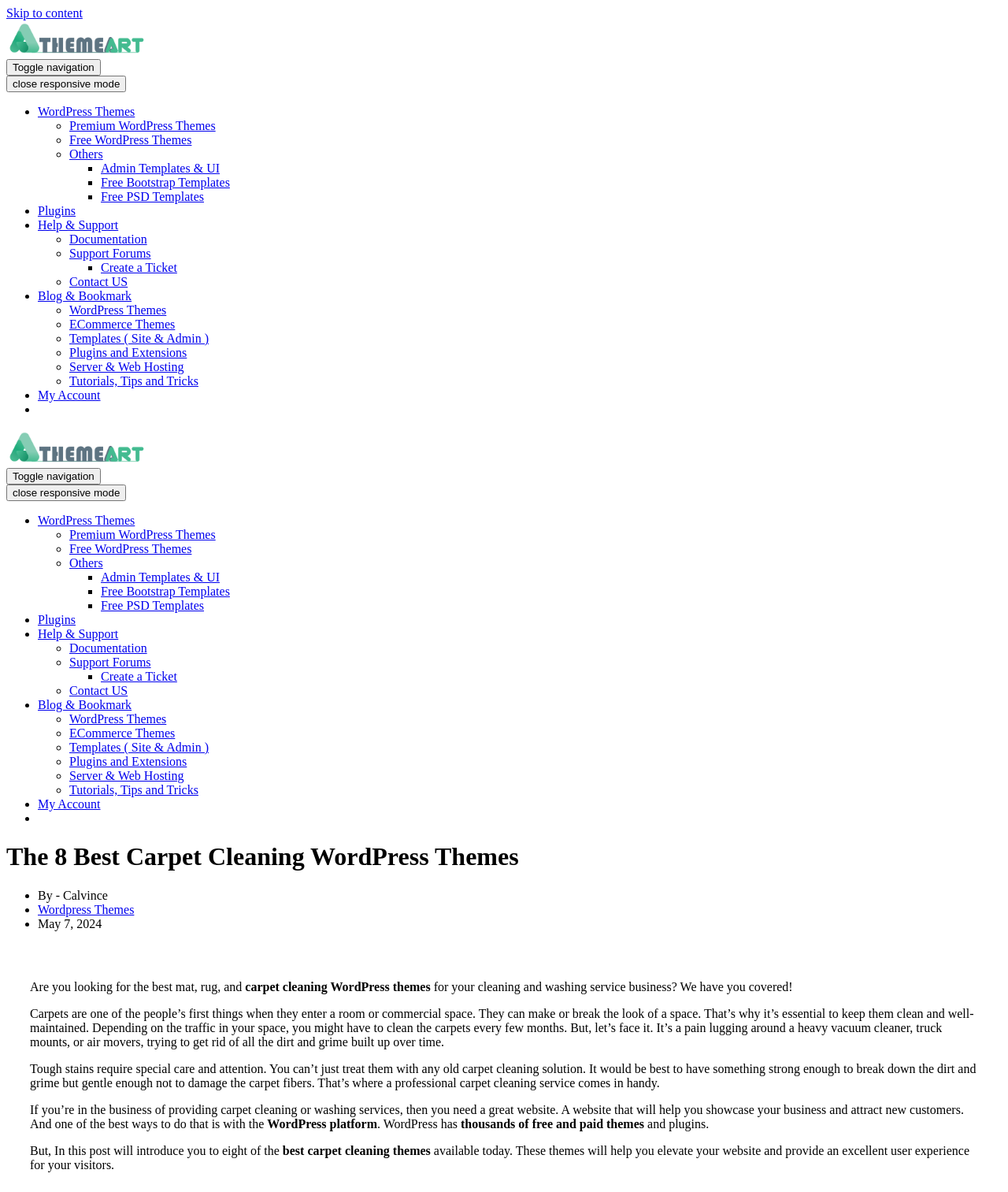What is the website about?
Provide an in-depth and detailed explanation in response to the question.

Based on the webpage content, it appears that the website is focused on providing WordPress themes specifically designed for carpet cleaning and washing service businesses.